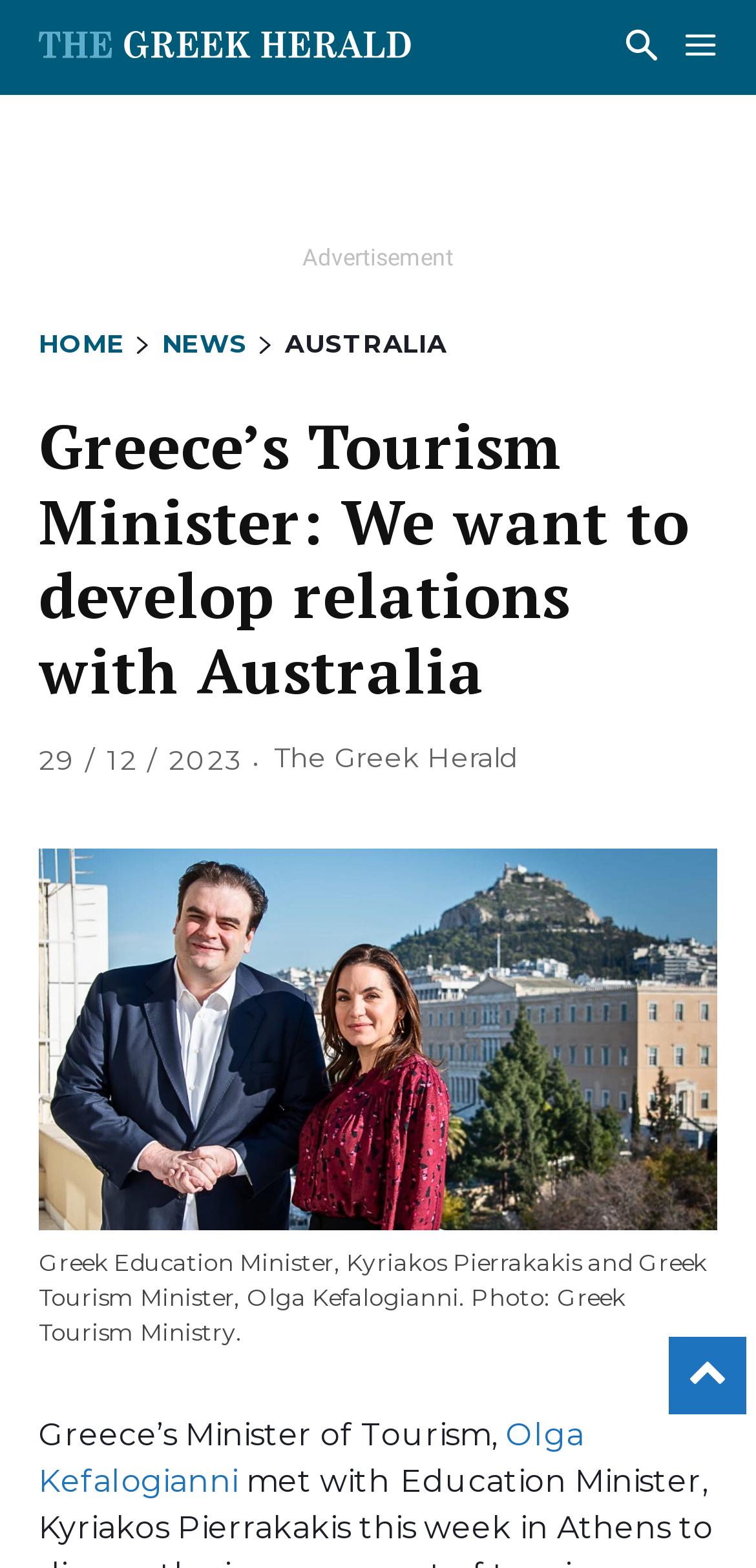Please reply with a single word or brief phrase to the question: 
What is the name of the publication?

The Greek Herald